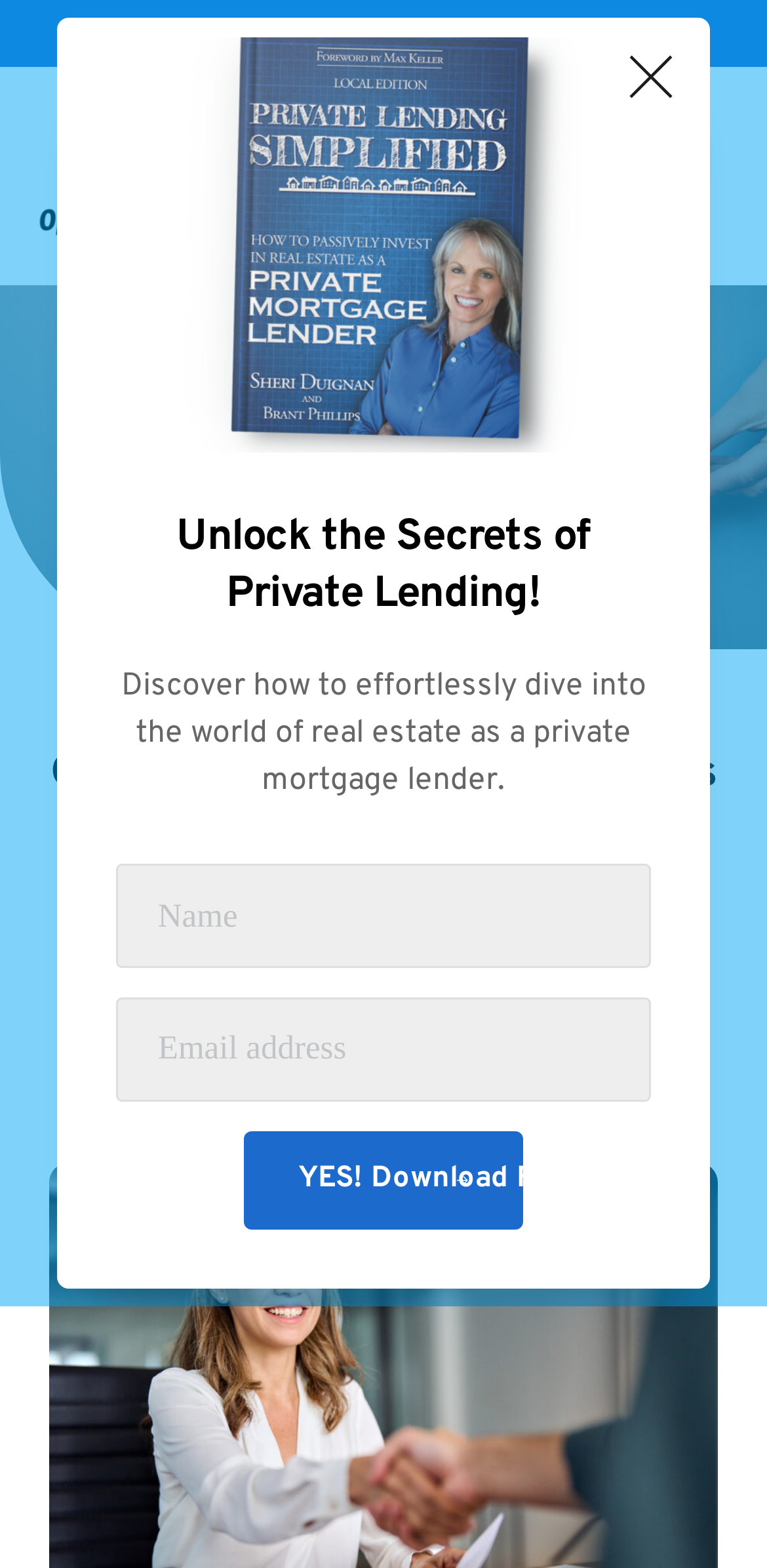Identify the bounding box for the UI element described as: "name="ynwcjjbnokxqvaogvxydzzcixsyotwhjwjgp" placeholder="Email address"". The coordinates should be four float numbers between 0 and 1, i.e., [left, top, right, bottom].

[0.152, 0.636, 0.848, 0.702]